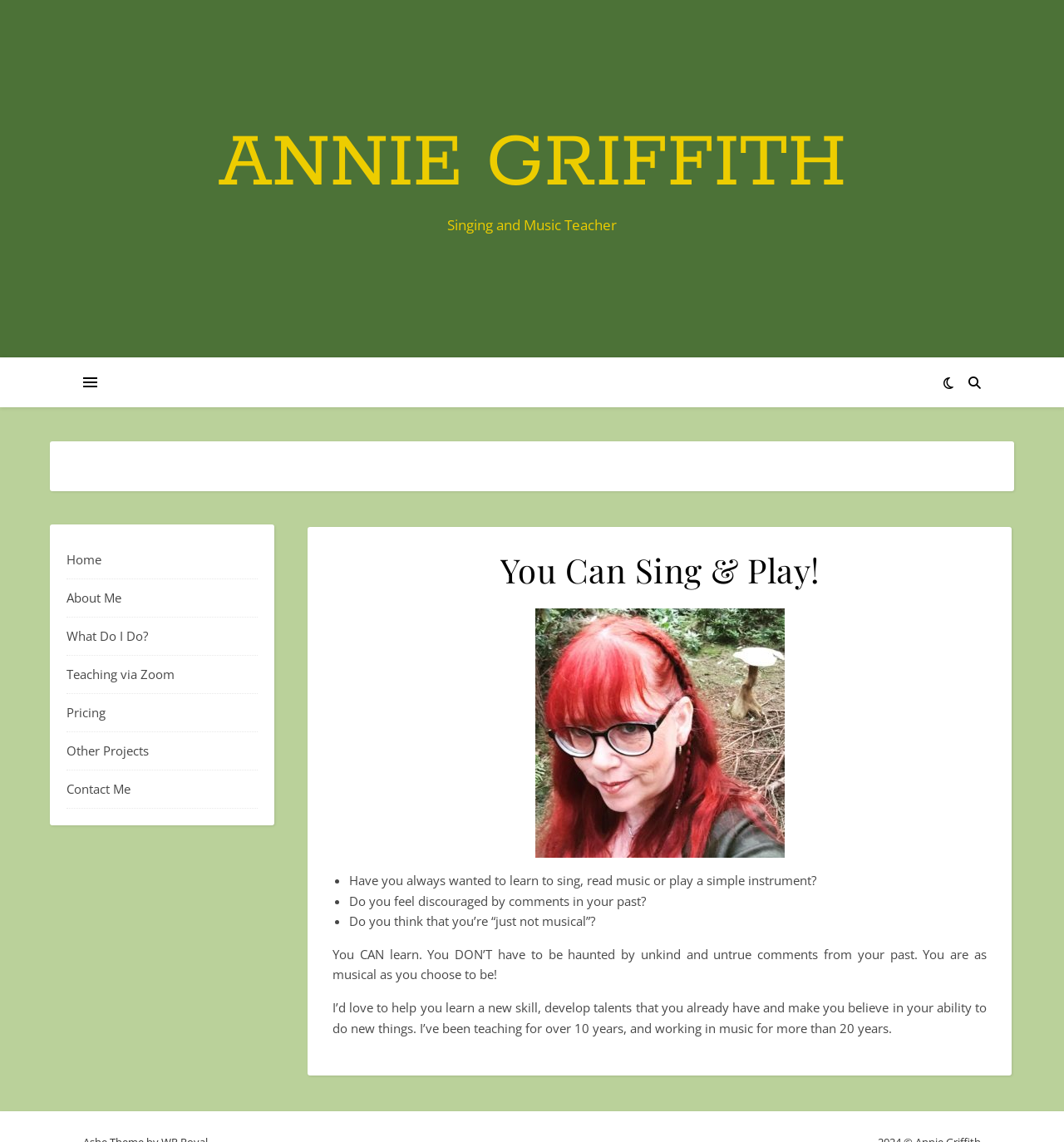Give an in-depth explanation of the webpage layout and content.

The webpage is about Annie Griffith, a singing and music teacher. At the top, there is a large heading "ANNIE GRIFFITH" with a link to the same text. Below it, there is a smaller text "Singing and Music Teacher". 

A horizontal tab list is located near the top of the page, containing seven links: "Home", "About Me", "What Do I Do?", "Teaching via Zoom", "Pricing", "Other Projects", and "Contact Me". 

The main content of the page is an article section, which starts with a heading "You Can Sing & Play!". Below the heading, there is an image. 

The article then lists three questions in bullet points: "Have you always wanted to learn to sing, read music or play a simple instrument?", "Do you feel discouraged by comments in your past?", and "Do you think that you’re “just not musical”?" 

Following the questions, there is a motivational paragraph stating that anyone can learn and develop musical talents, and that the teacher is willing to help. The teacher's experience is also mentioned, with over 10 years of teaching and more than 20 years of working in music.